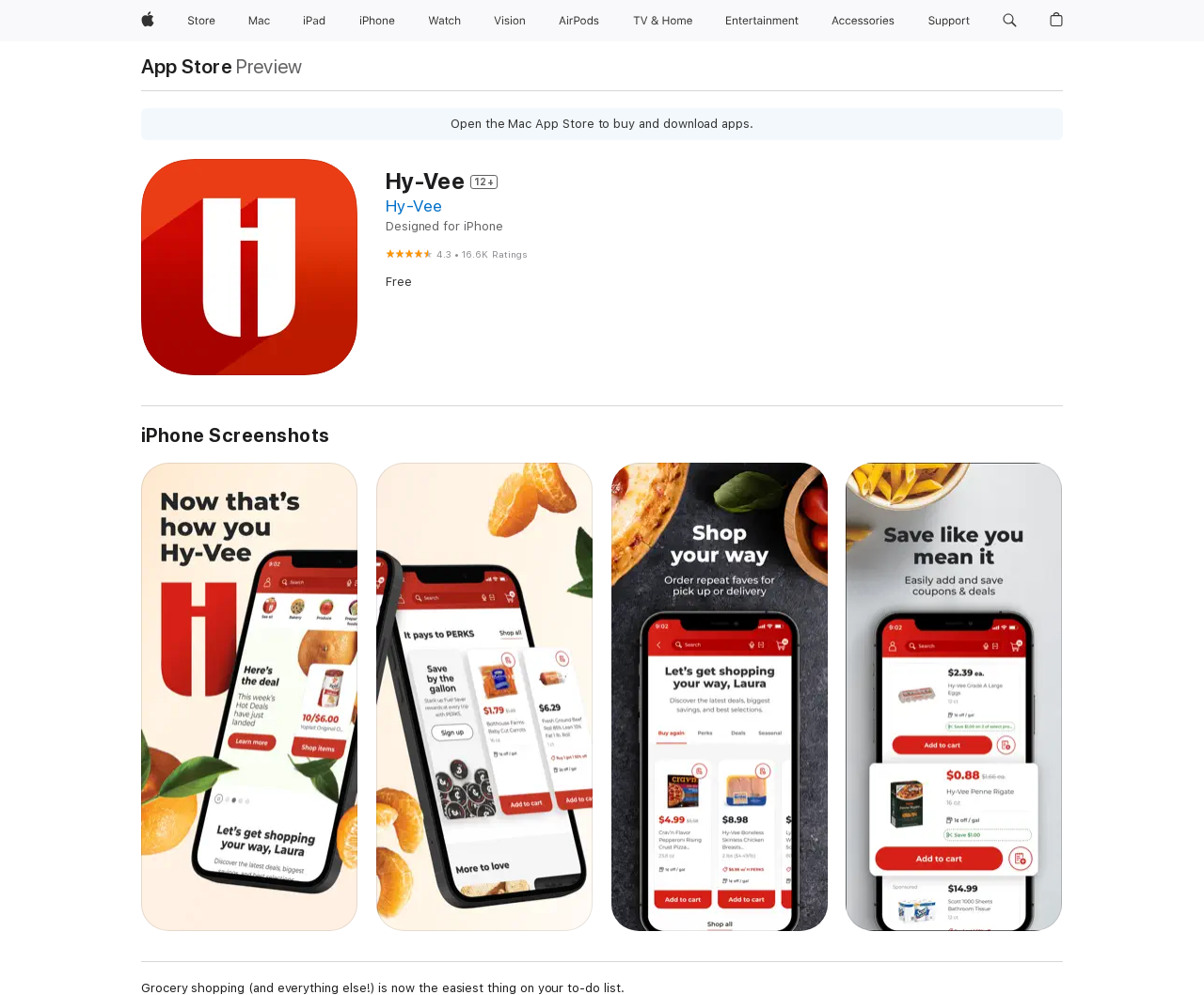Please analyze the image and give a detailed answer to the question:
What is the app designed for?

The webpage indicates that the app is designed for iPhone, as it says 'Designed for iPhone' in the heading section. This suggests that the app is optimized for use on iPhone devices.